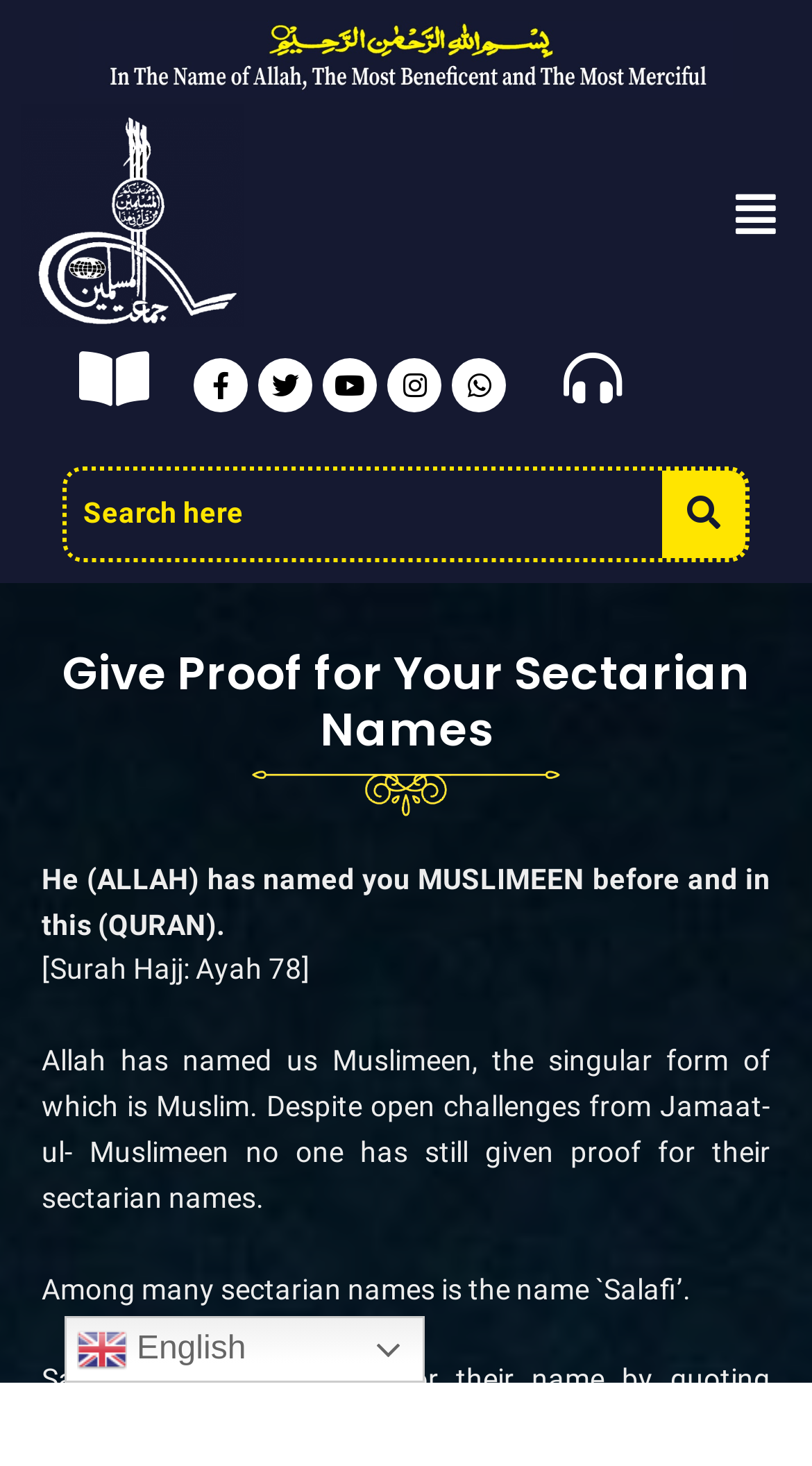Identify the bounding box coordinates of the specific part of the webpage to click to complete this instruction: "Click the aljamaat logo".

[0.026, 0.071, 0.3, 0.223]